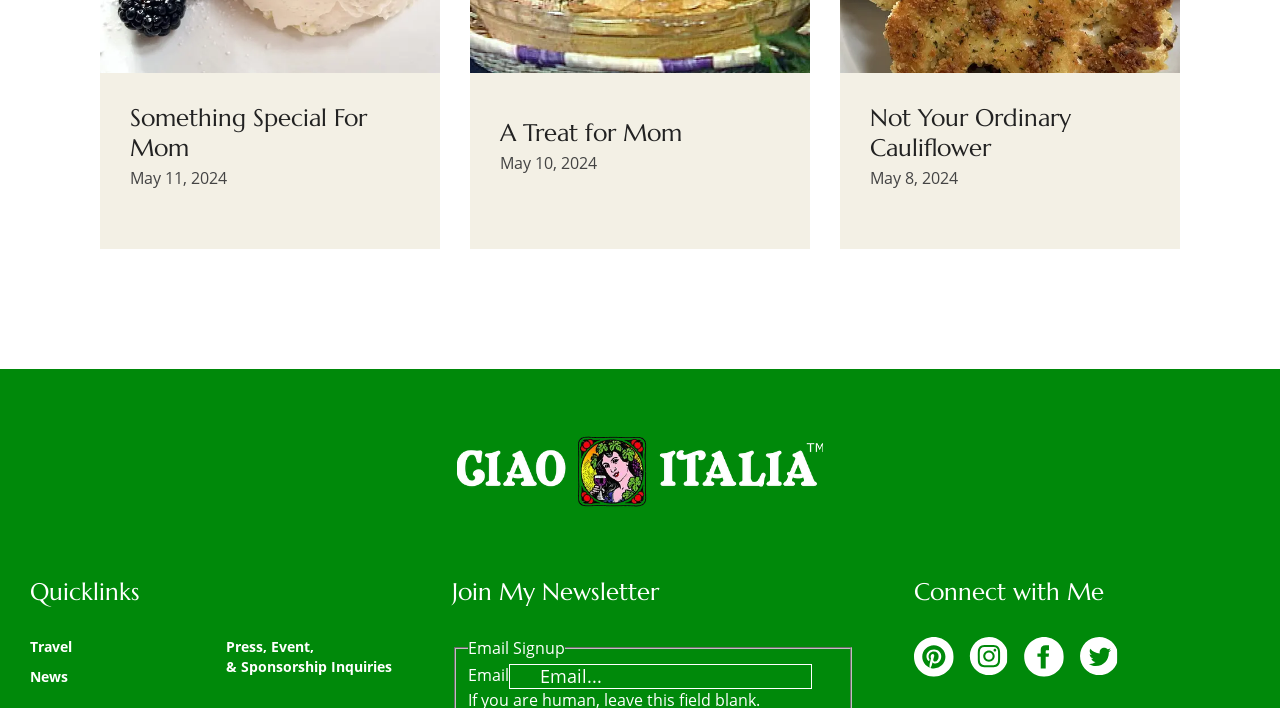Look at the image and answer the question in detail:
How many social media platforms can you follow the author on?

I counted the number of social media links under the 'Connect with Me' heading, which are 'Follow on Pinterest', 'Follow on Instagram', 'Follow on Facebook', and 'Follow on Twitter', so you can follow the author on 4 social media platforms.